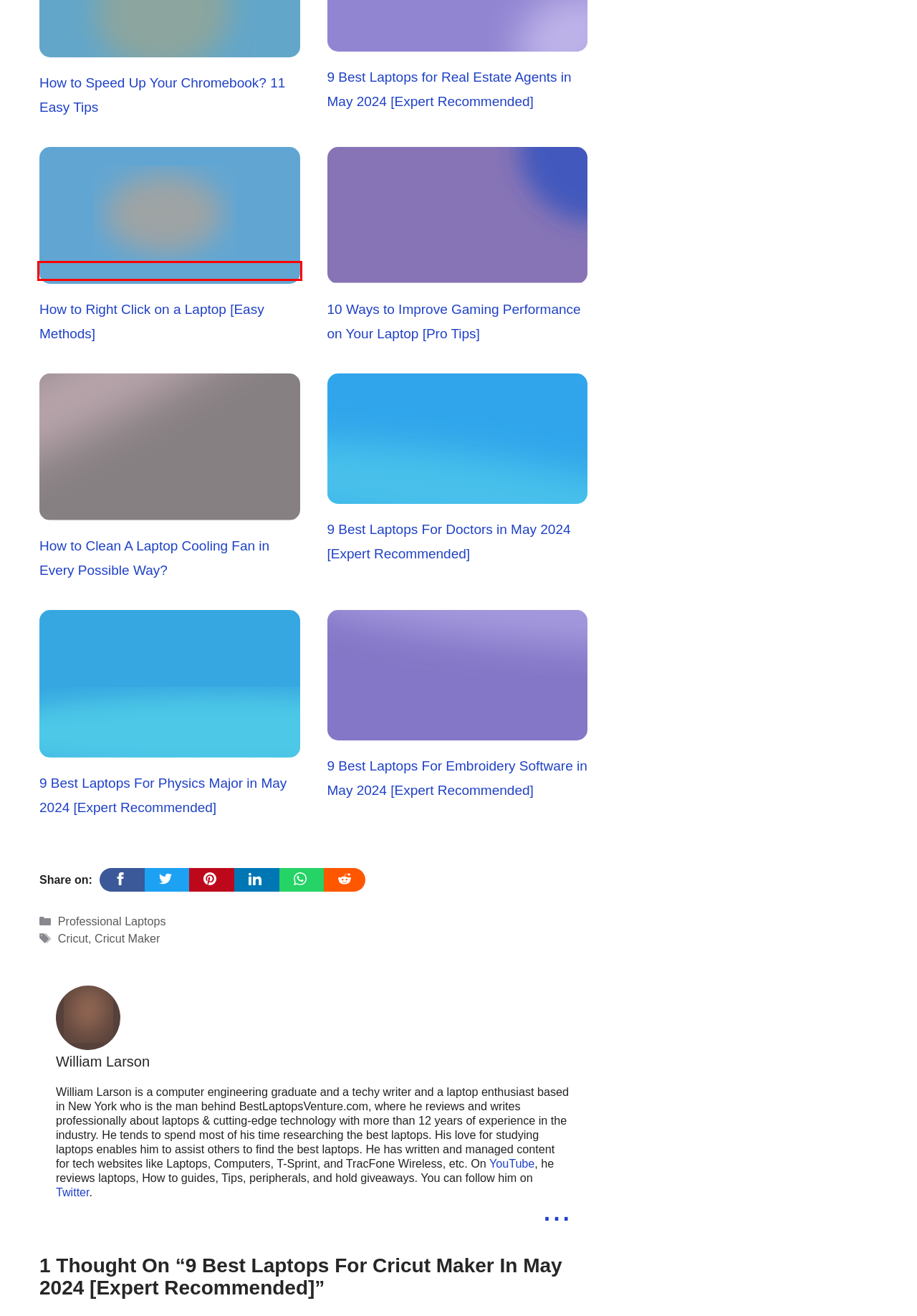You are provided with a screenshot of a webpage highlighting a UI element with a red bounding box. Choose the most suitable webpage description that matches the new page after clicking the element in the bounding box. Here are the candidates:
A. 9 Best Windows Laptops for Editing in May 2024 [Expert Recommended]
B. William Larson | Best Laptops Venture
C. 9 Best Laptops for Stenographer in 2024 [Expert Recommended]
D. 9 Best Laptops for Real Estate Agents in May 2024 [Expert Recommended]
E. 9 Best Laptops for Psychology Graduate Students in May 2024 [Expert Recommended]
F. 10 Ways to Improve Gaming Performance on Your Laptop [Pro Tips]
G. How to Right Click on a Laptop [Easy Methods]
H. How to Speed Up Your Chromebook? 11 Easy Tips

G